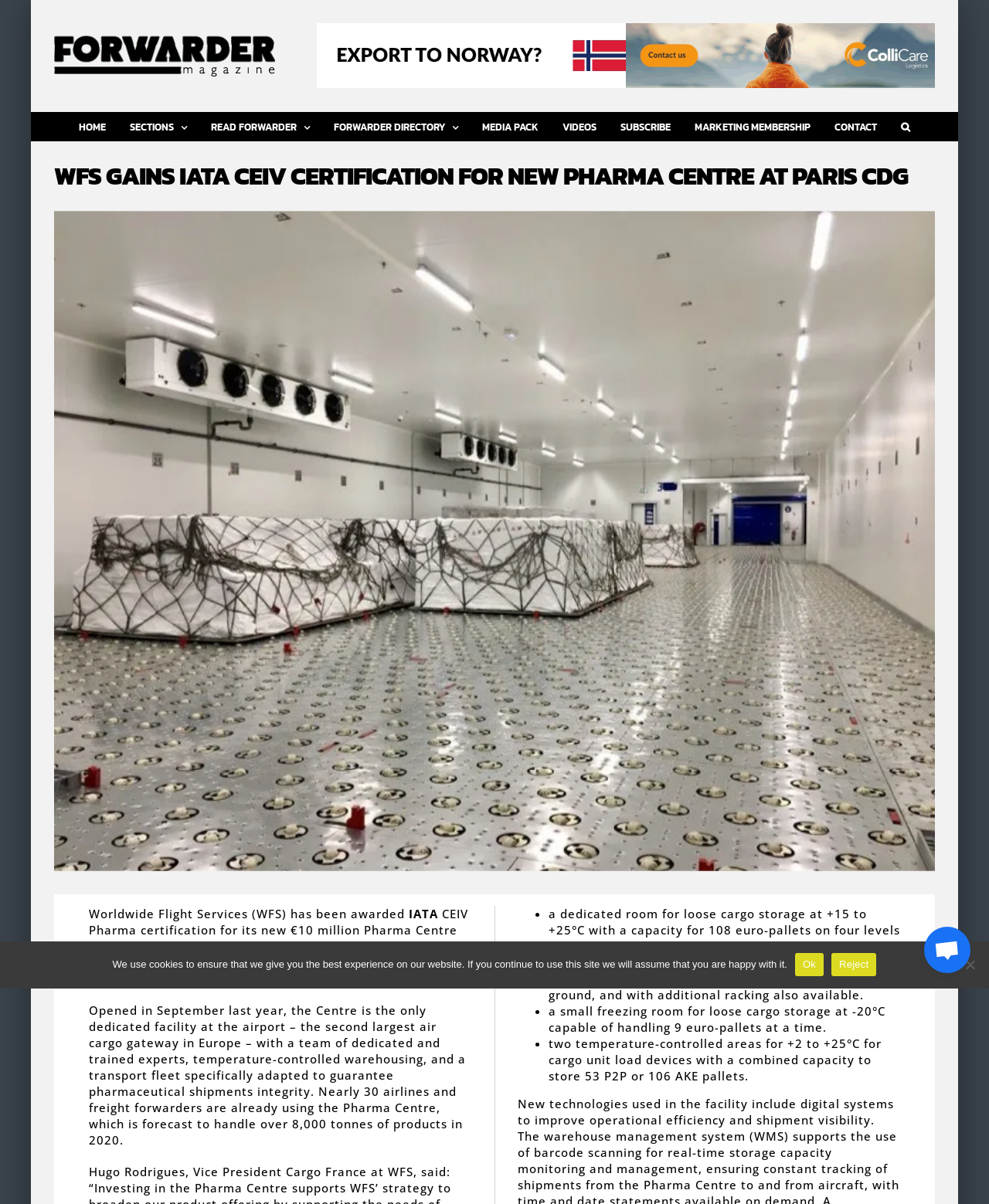Answer the question using only one word or a concise phrase: What is the capacity of the small freezing room?

9 euro-pallets